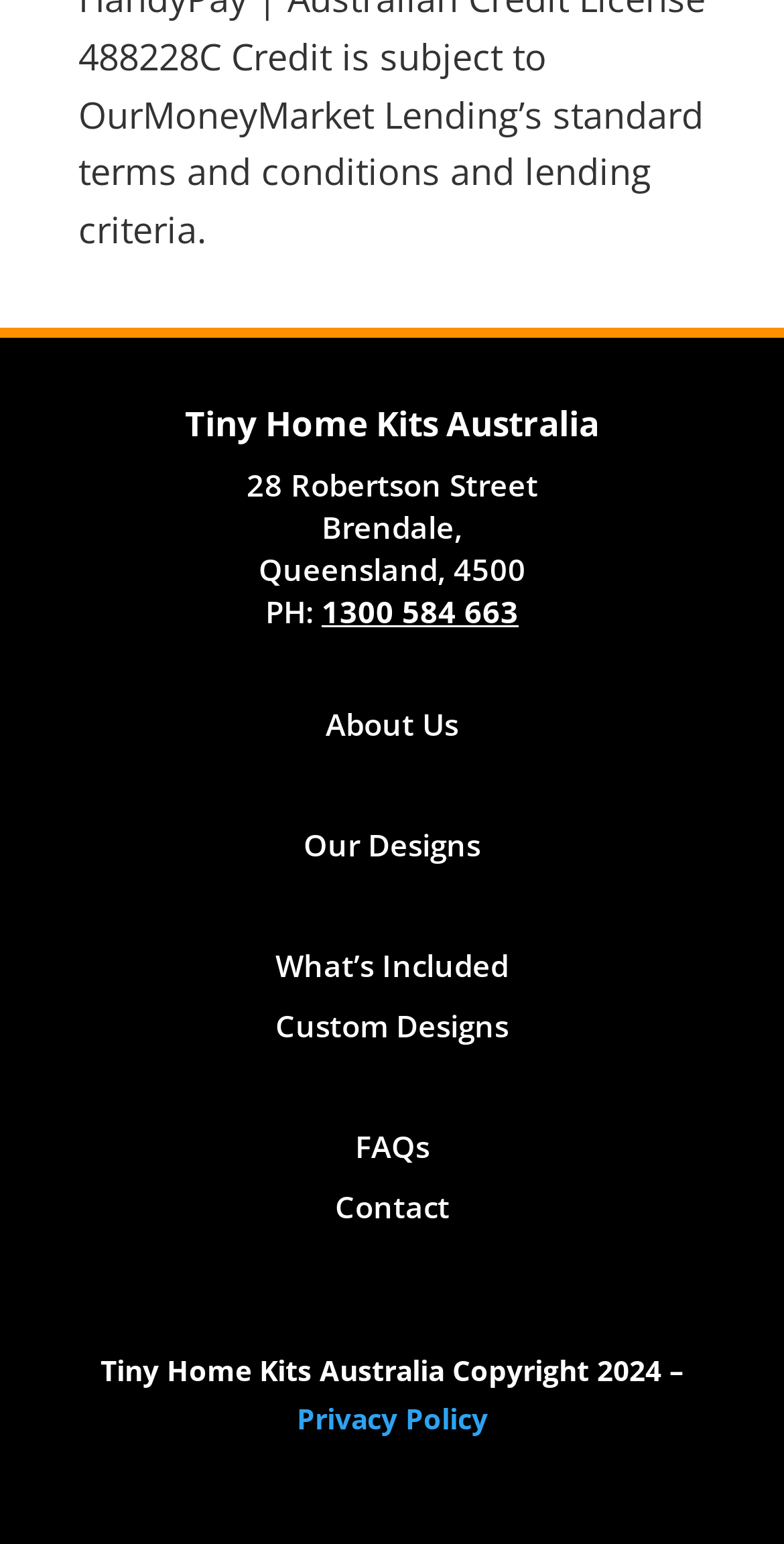Pinpoint the bounding box coordinates of the area that should be clicked to complete the following instruction: "View site navigation". The coordinates must be given as four float numbers between 0 and 1, i.e., [left, top, right, bottom].

None